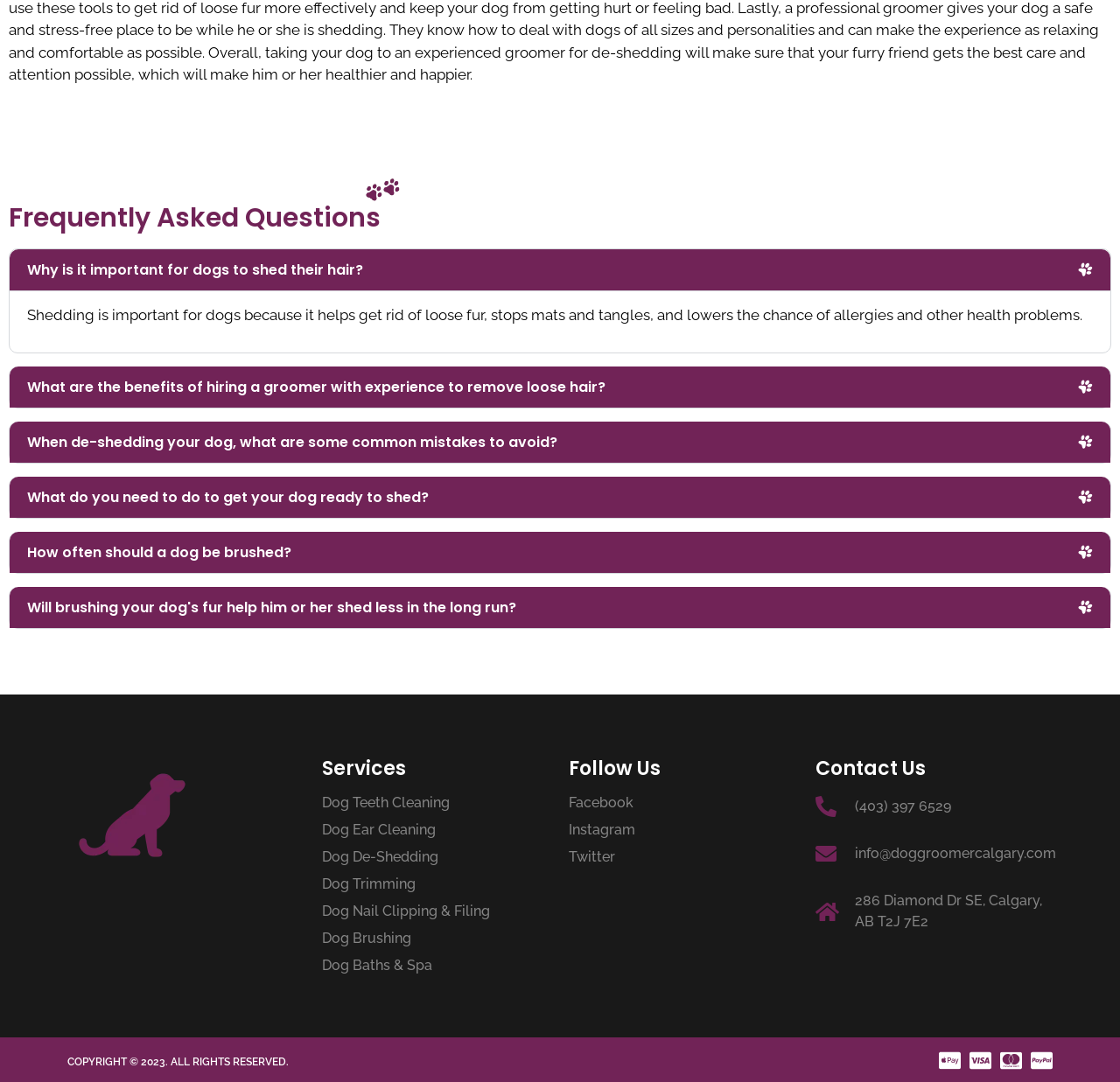Please find the bounding box coordinates of the element that you should click to achieve the following instruction: "Click the 'Why is it important for dogs to shed their hair?' button". The coordinates should be presented as four float numbers between 0 and 1: [left, top, right, bottom].

[0.009, 0.23, 0.991, 0.268]